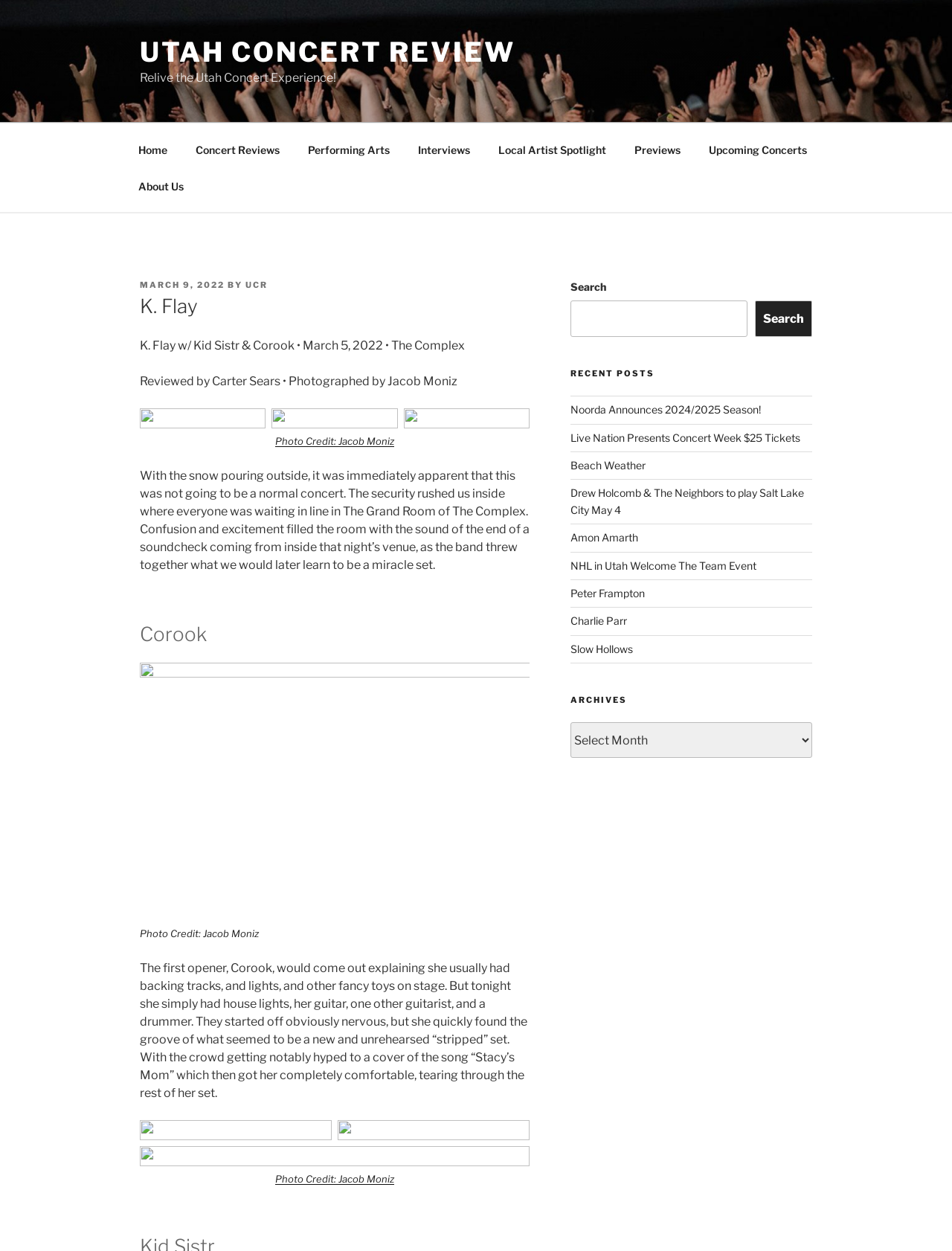Determine the bounding box coordinates of the clickable element to achieve the following action: 'Click on the 'Home' link'. Provide the coordinates as four float values between 0 and 1, formatted as [left, top, right, bottom].

[0.131, 0.105, 0.189, 0.134]